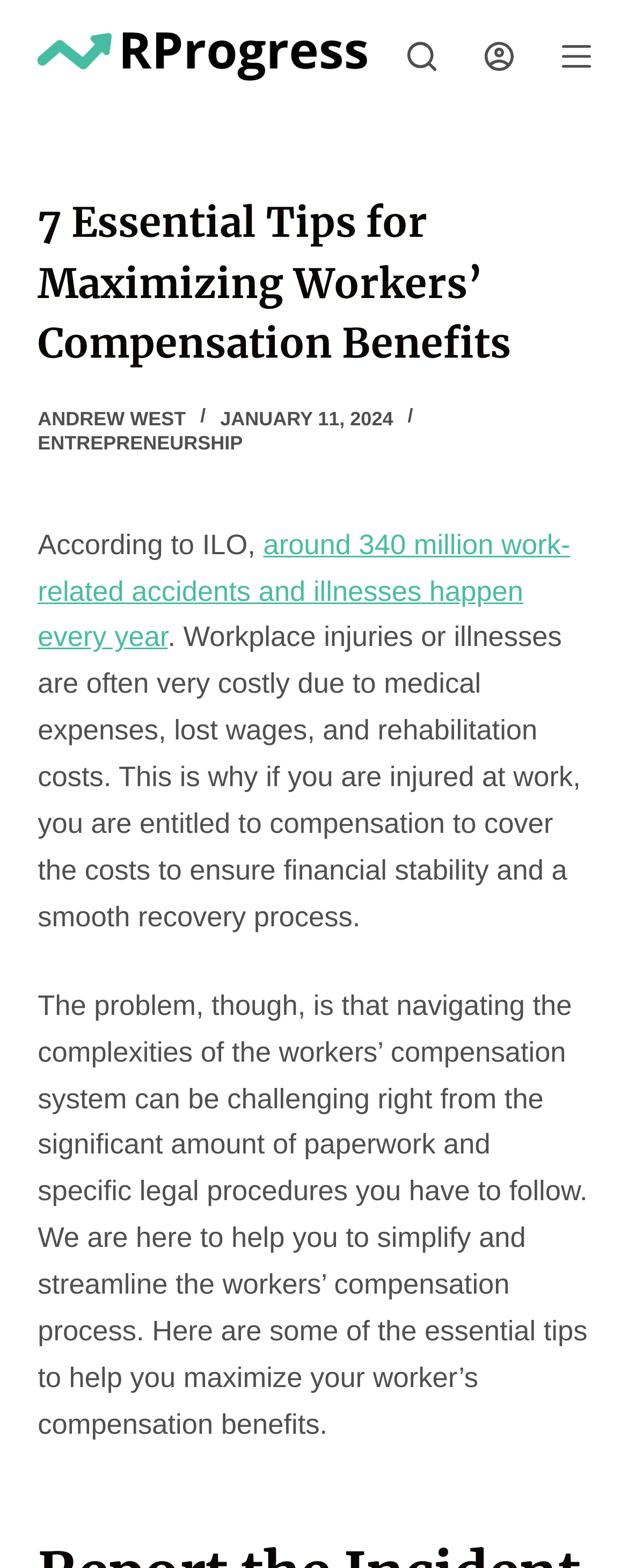Locate and provide the bounding box coordinates for the HTML element that matches this description: "alt="Redefining Progress"".

[0.06, 0.021, 0.584, 0.051]